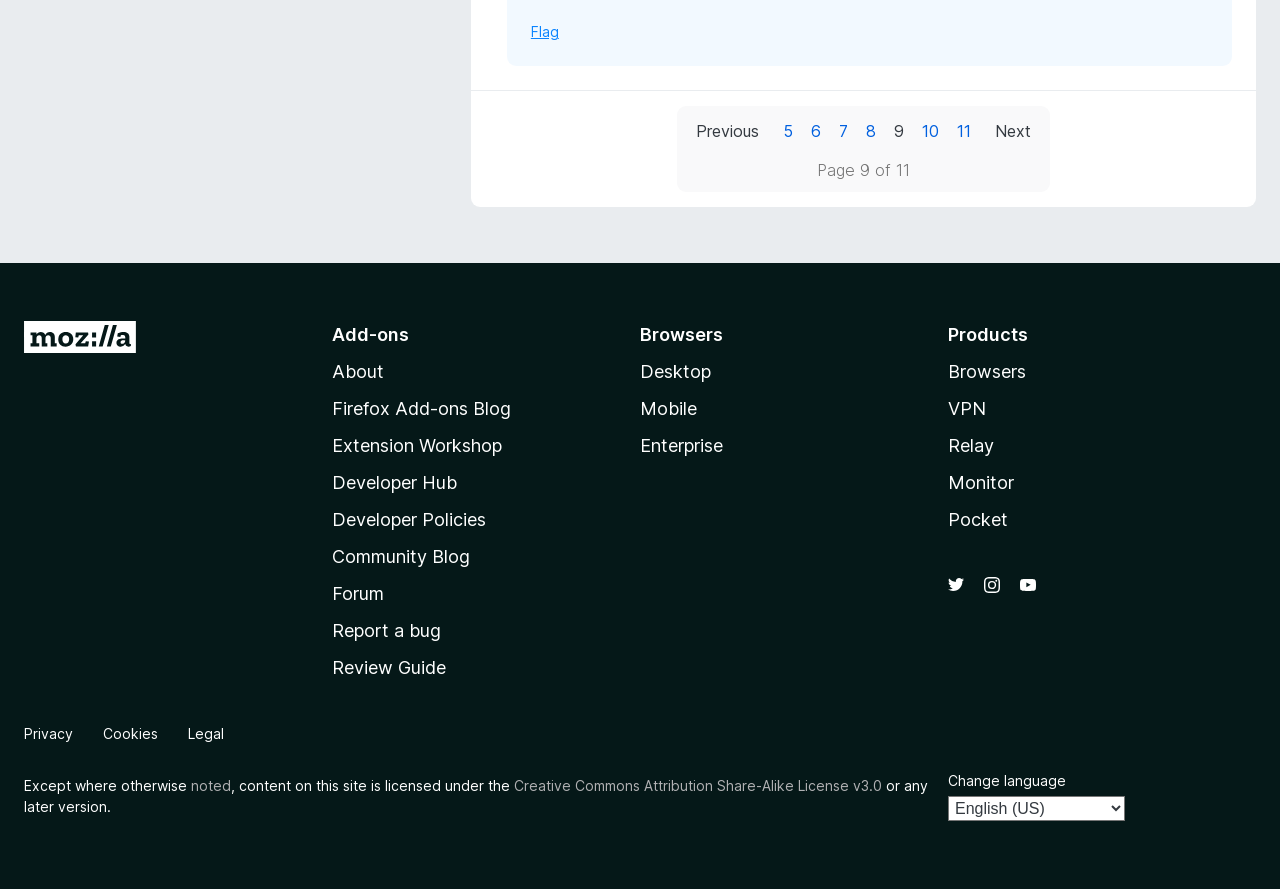Please identify the bounding box coordinates of the clickable area that will allow you to execute the instruction: "Visit the 'Add-ons' page".

[0.259, 0.364, 0.32, 0.388]